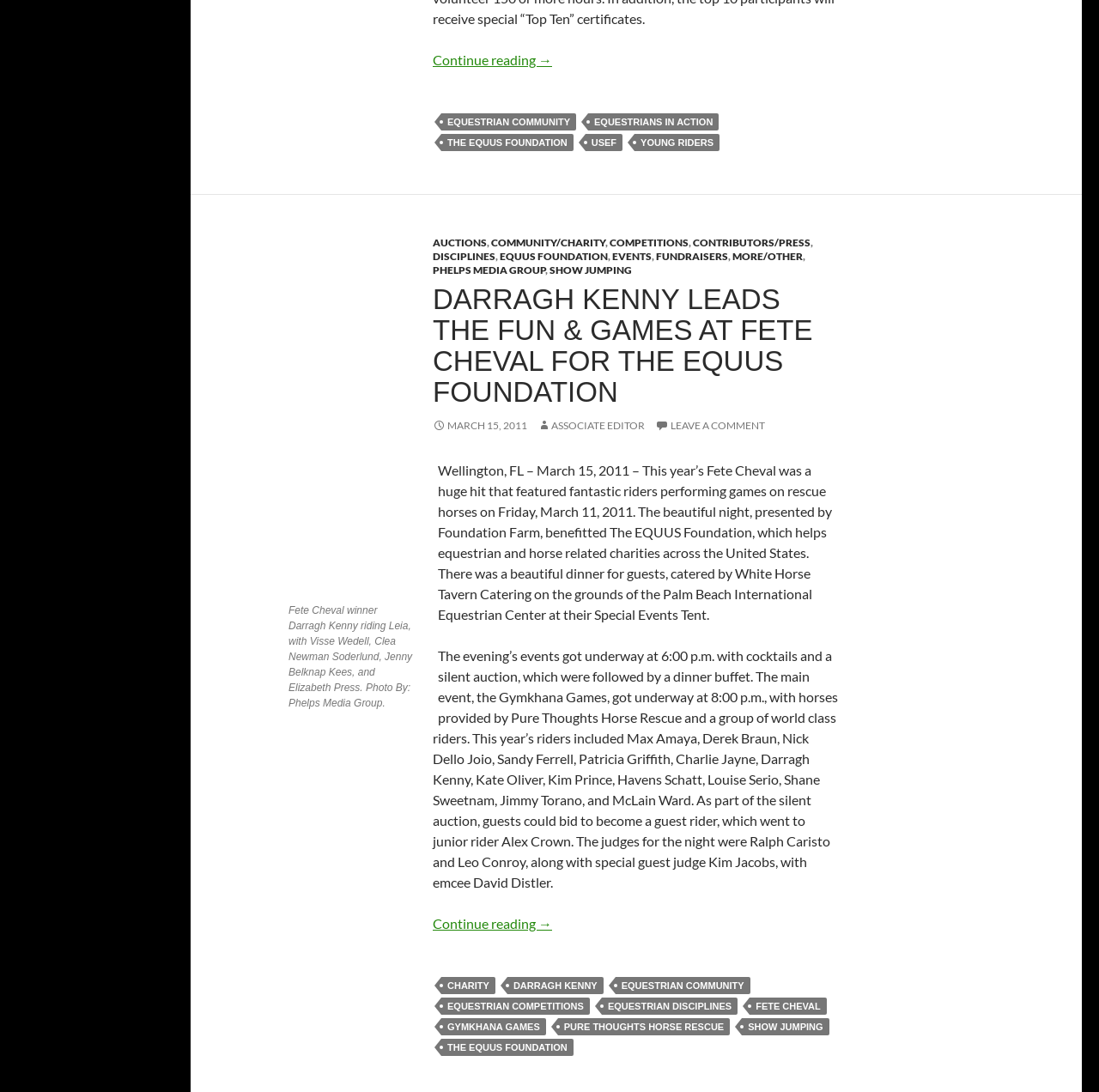What is the name of the event described in the article?
Look at the screenshot and give a one-word or phrase answer.

Fete Cheval